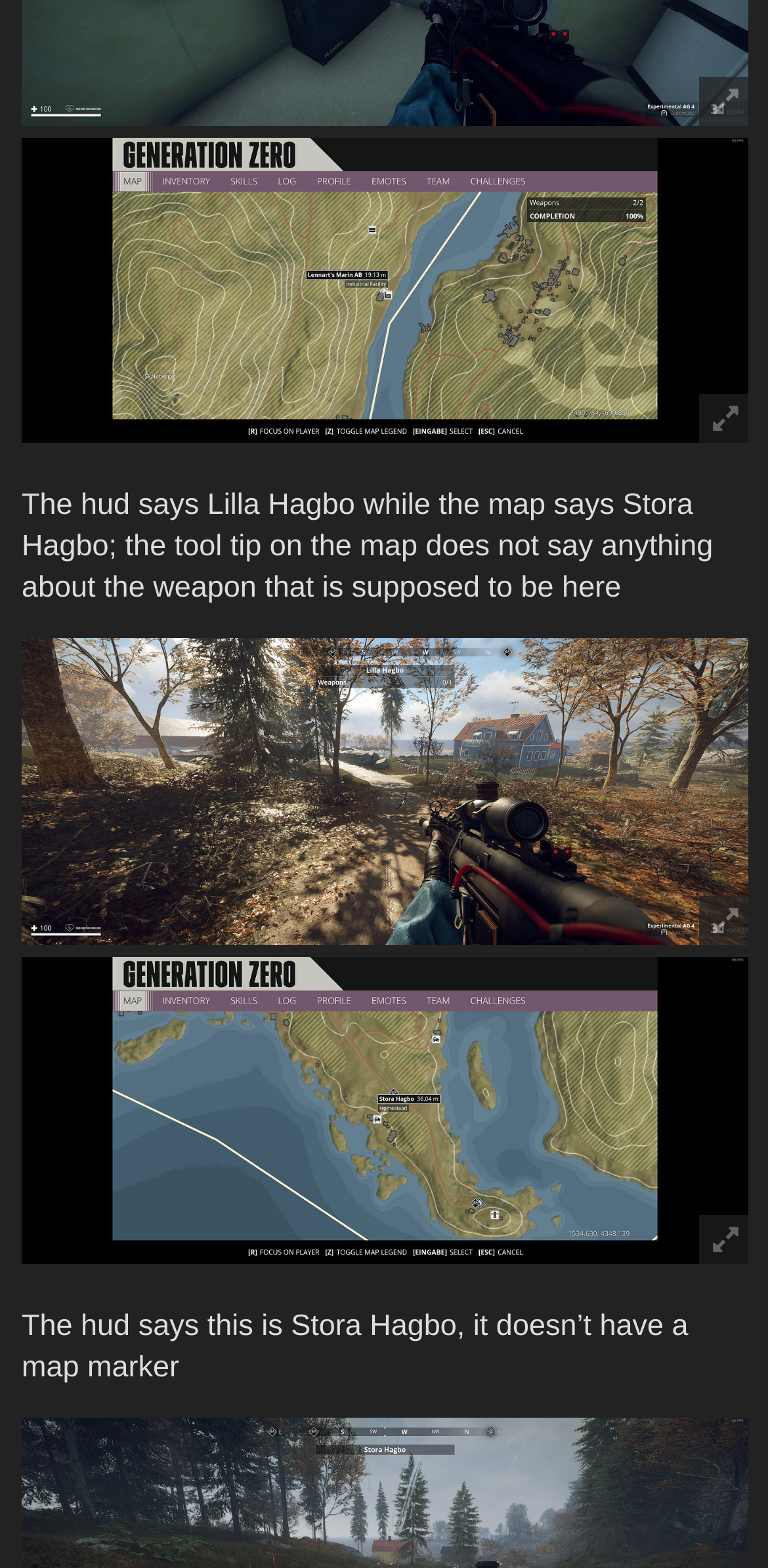Please determine the bounding box coordinates of the section I need to click to accomplish this instruction: "view screenshot 287".

[0.028, 0.59, 0.974, 0.786]